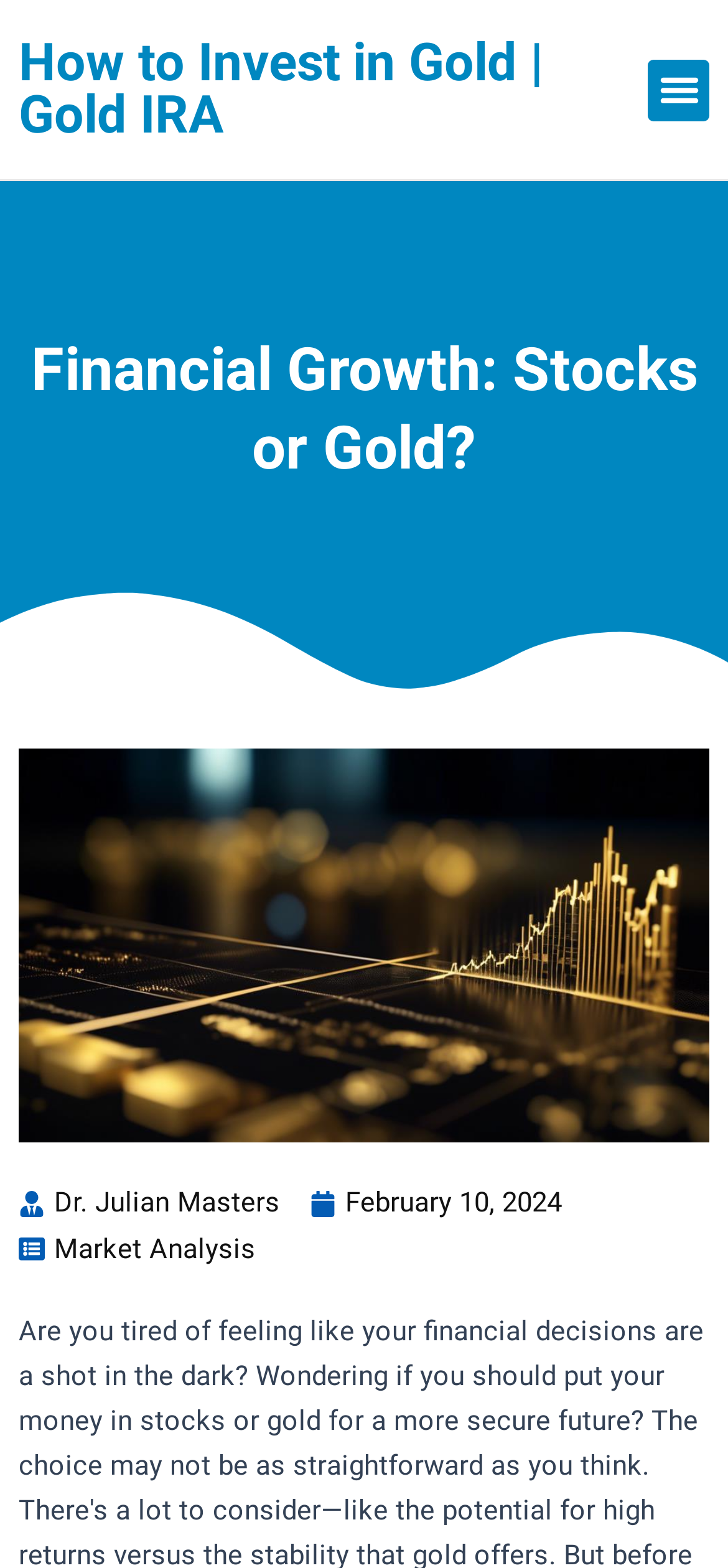Offer a detailed explanation of the webpage layout and contents.

The webpage is about financial growth, specifically comparing stocks and gold as investment options. At the top-left corner, there is a link to "How to Invest in Gold | Gold IRA". Next to it, on the top-right corner, is a button labeled "Menu Toggle". 

Below the top section, there is a heading that reads "Financial Growth: Stocks or Gold?" which spans almost the entire width of the page. Underneath the heading, there is a large image comparing stocks and gold, taking up most of the page's width and height. 

At the bottom-left corner, there are two links: one to "Dr. Julian Masters" and another to the date "February 10, 2024", which also contains a time element. To the right of these links, there is another link labeled "Market Analysis".